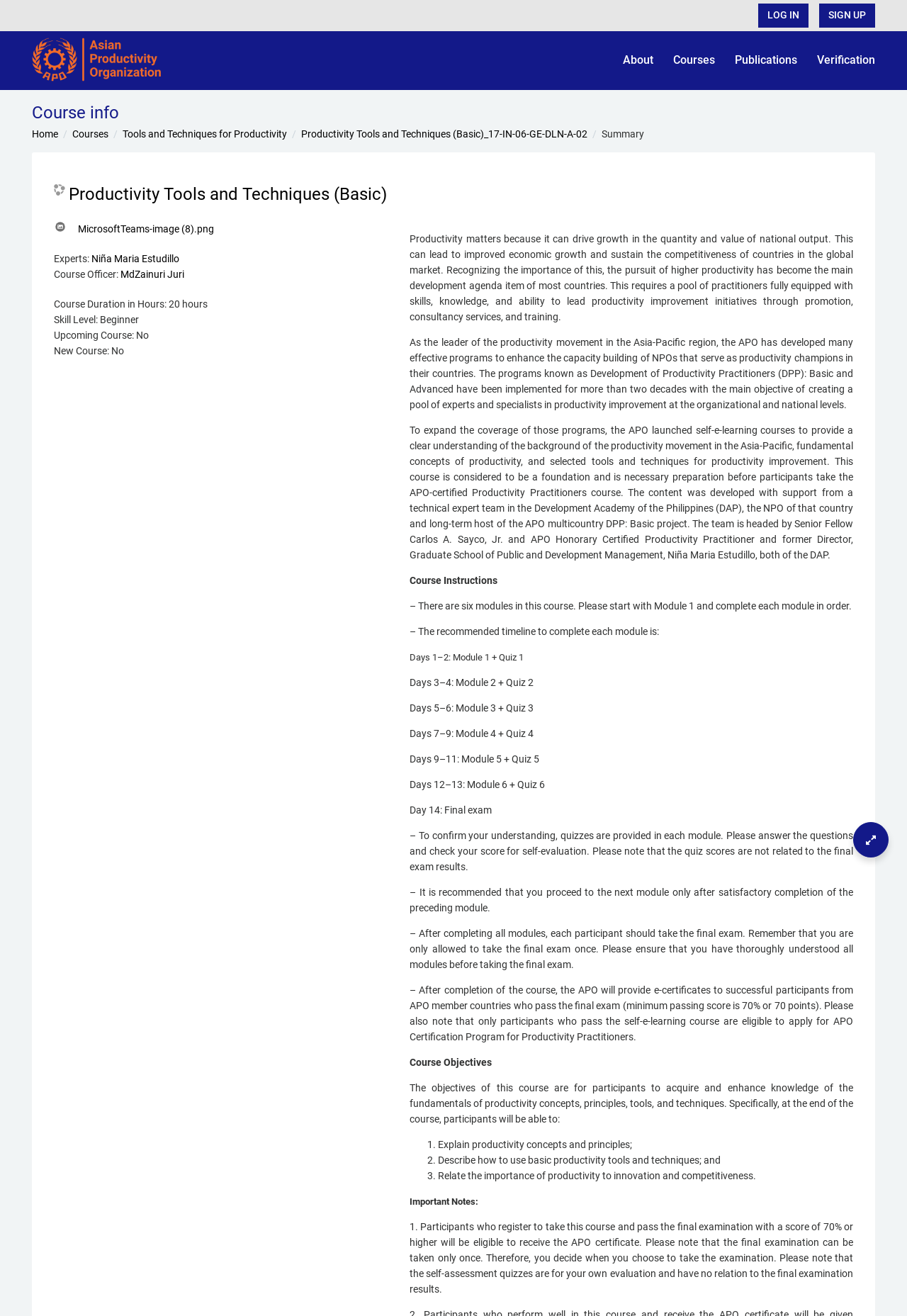Find the bounding box coordinates for the area you need to click to carry out the instruction: "Click the Home link". The coordinates should be four float numbers between 0 and 1, indicated as [left, top, right, bottom].

[0.035, 0.096, 0.064, 0.108]